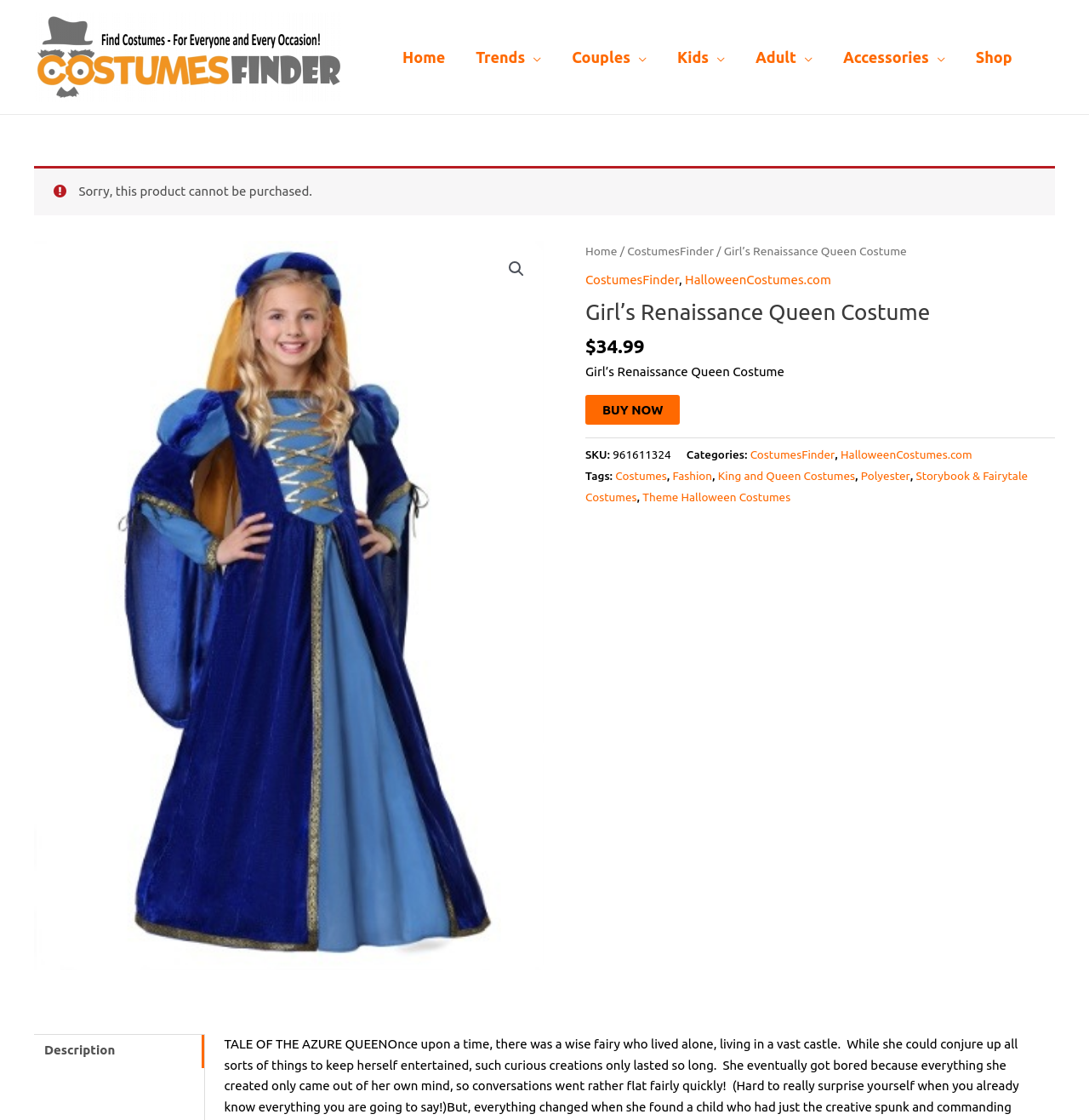Please specify the bounding box coordinates of the region to click in order to perform the following instruction: "Buy the 'Girl's Renaissance Queen Costume'".

[0.538, 0.353, 0.625, 0.38]